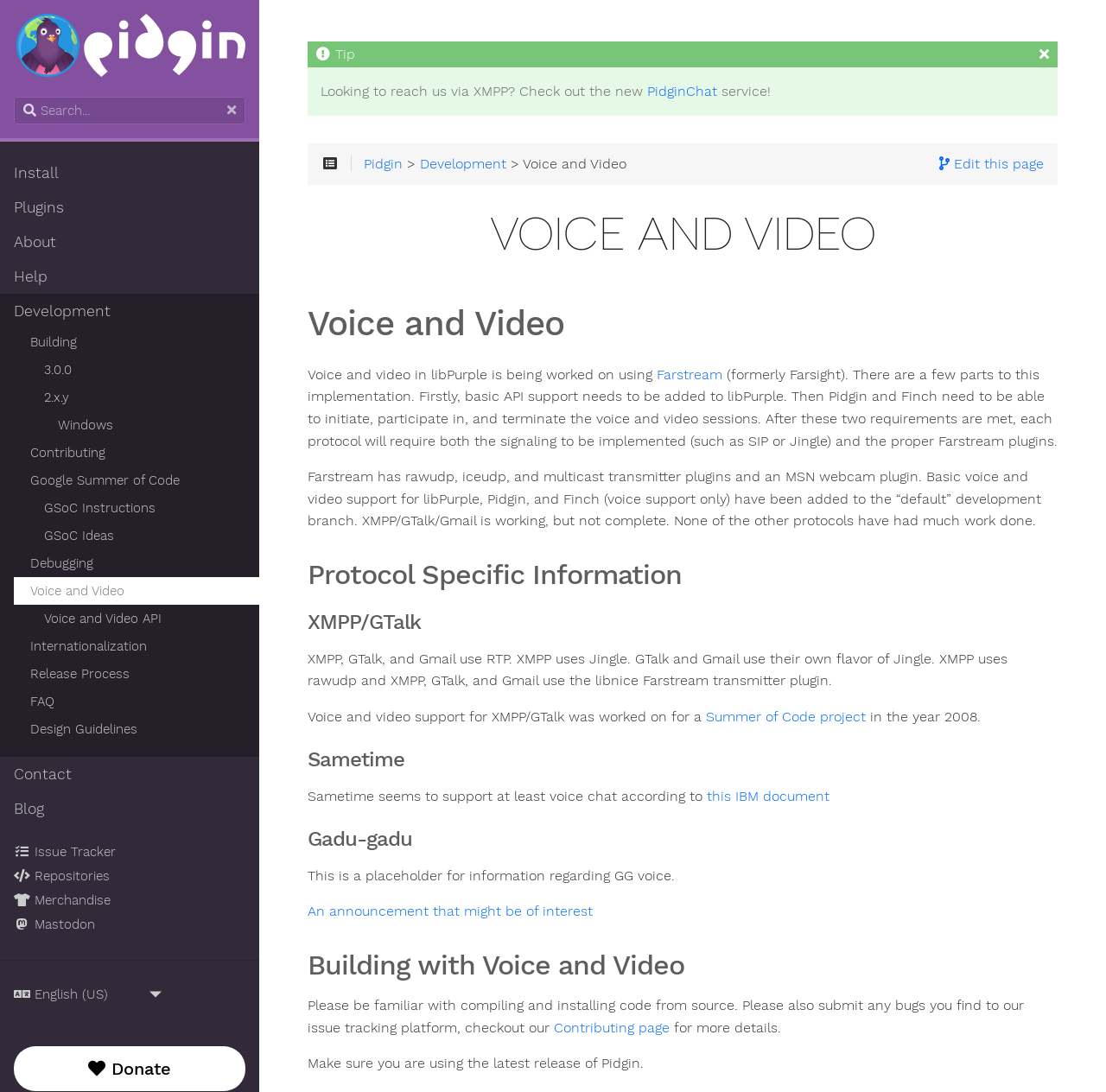Using the information shown in the image, answer the question with as much detail as possible: What is the name of the project mentioned in the webpage?

The name of the project mentioned in the webpage is 'Summer of Code project', which is a link element with a bounding box coordinate of [0.638, 0.649, 0.783, 0.664]. It is mentioned in the context of voice and video support for XMPP/GTalk.